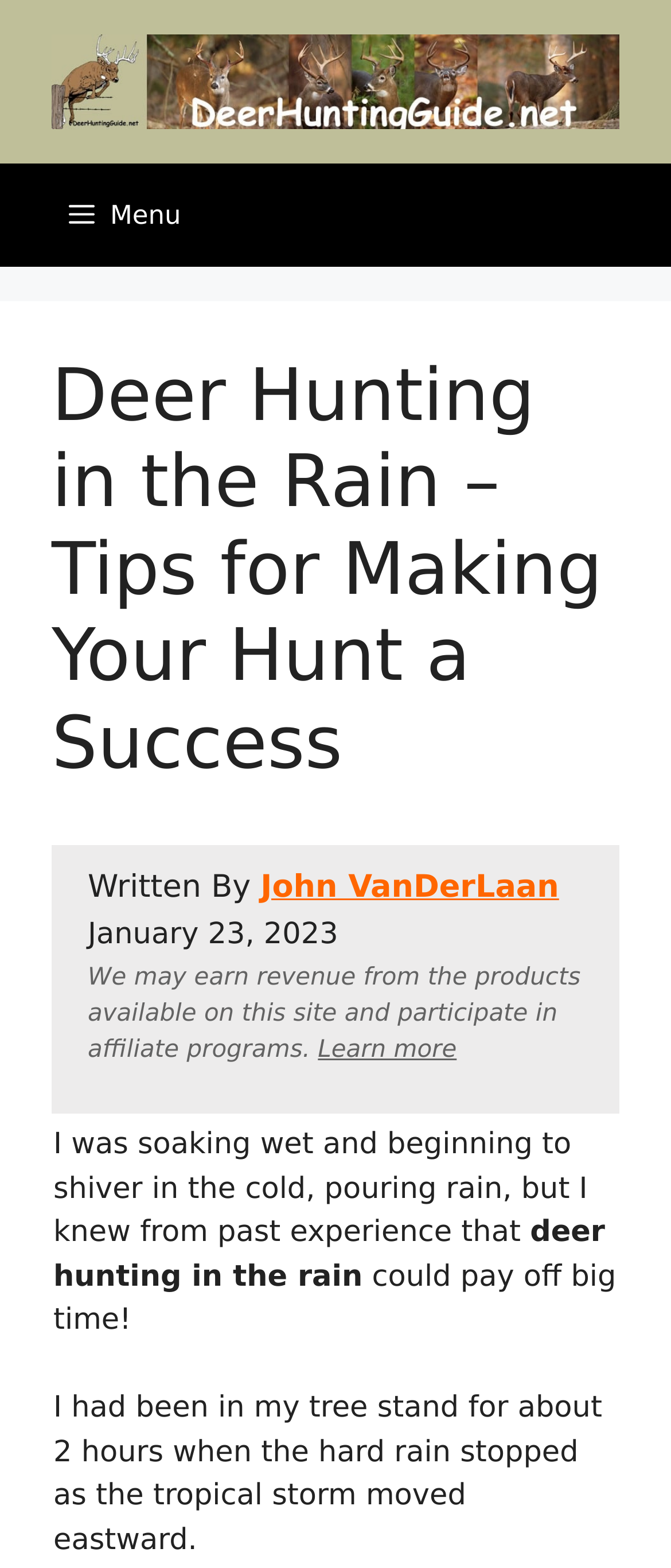Please provide a detailed answer to the question below based on the screenshot: 
What is the date of the article?

I found the date of the article by looking at the time element which contains the text 'January 23, 2023', indicating that the article was published on this date.